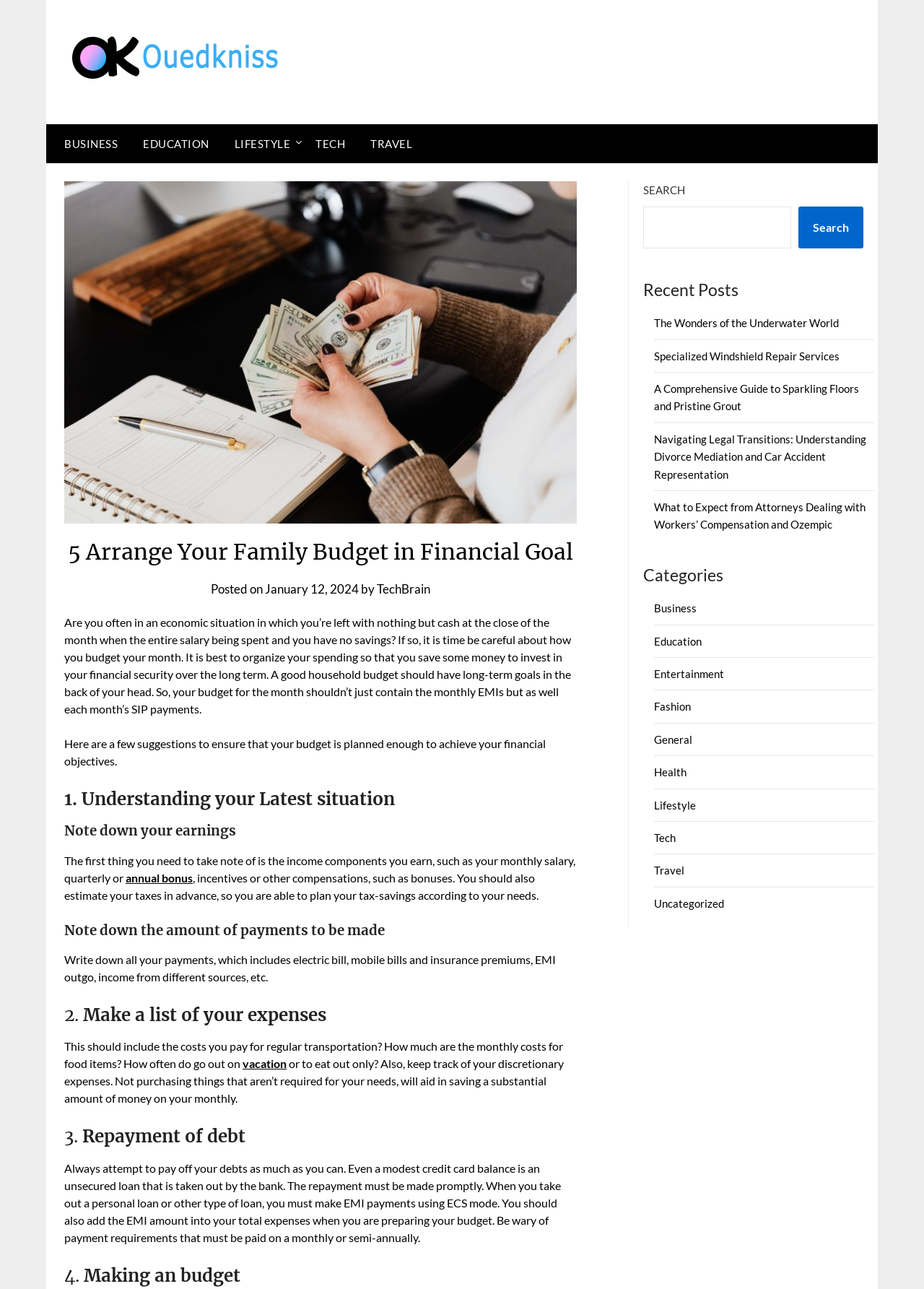Pinpoint the bounding box coordinates of the clickable area necessary to execute the following instruction: "Check the 'Recent Posts' section". The coordinates should be given as four float numbers between 0 and 1, namely [left, top, right, bottom].

[0.696, 0.215, 0.934, 0.235]